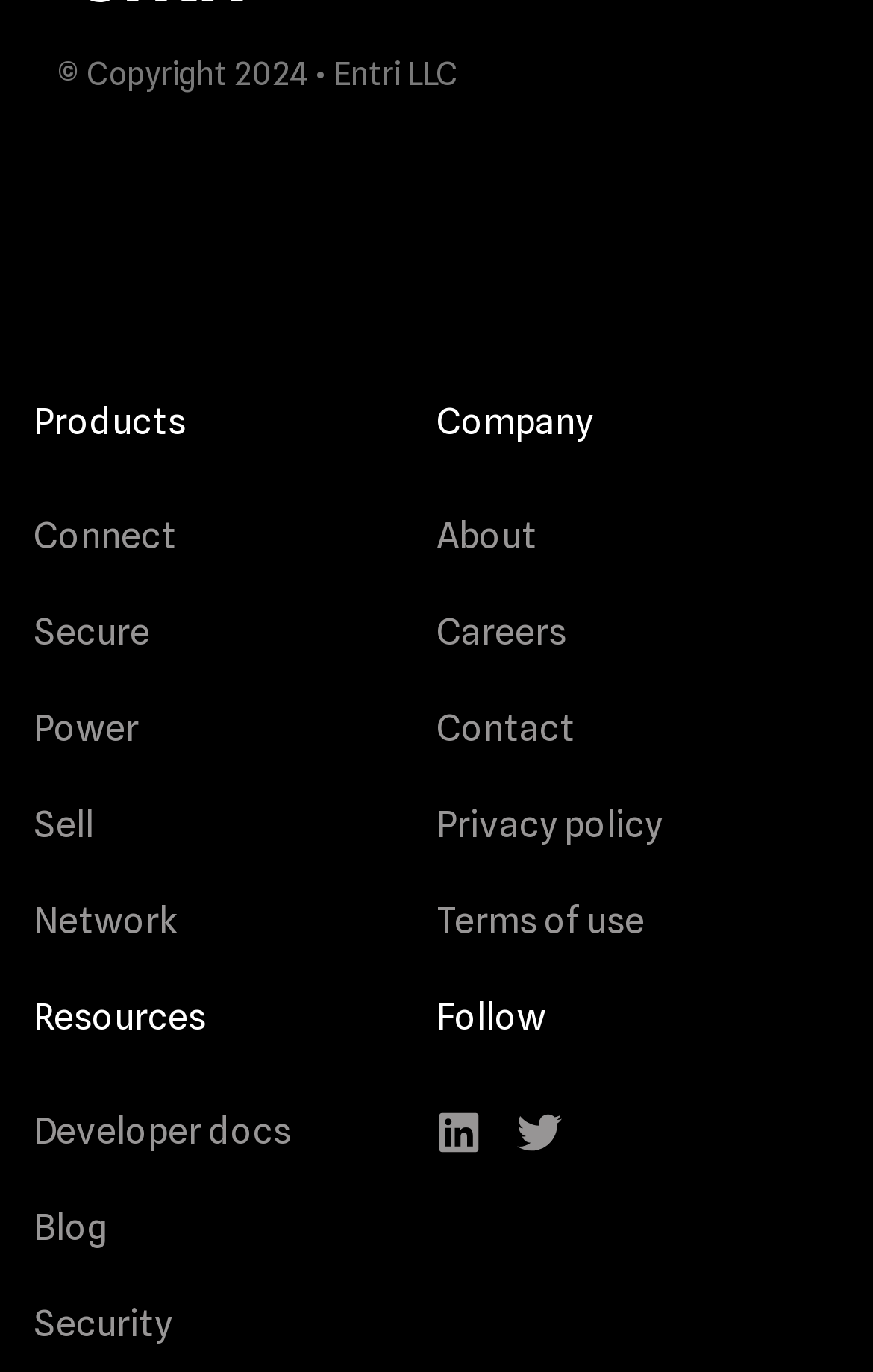Identify the bounding box coordinates of the part that should be clicked to carry out this instruction: "Read Developer docs".

[0.038, 0.809, 0.333, 0.84]